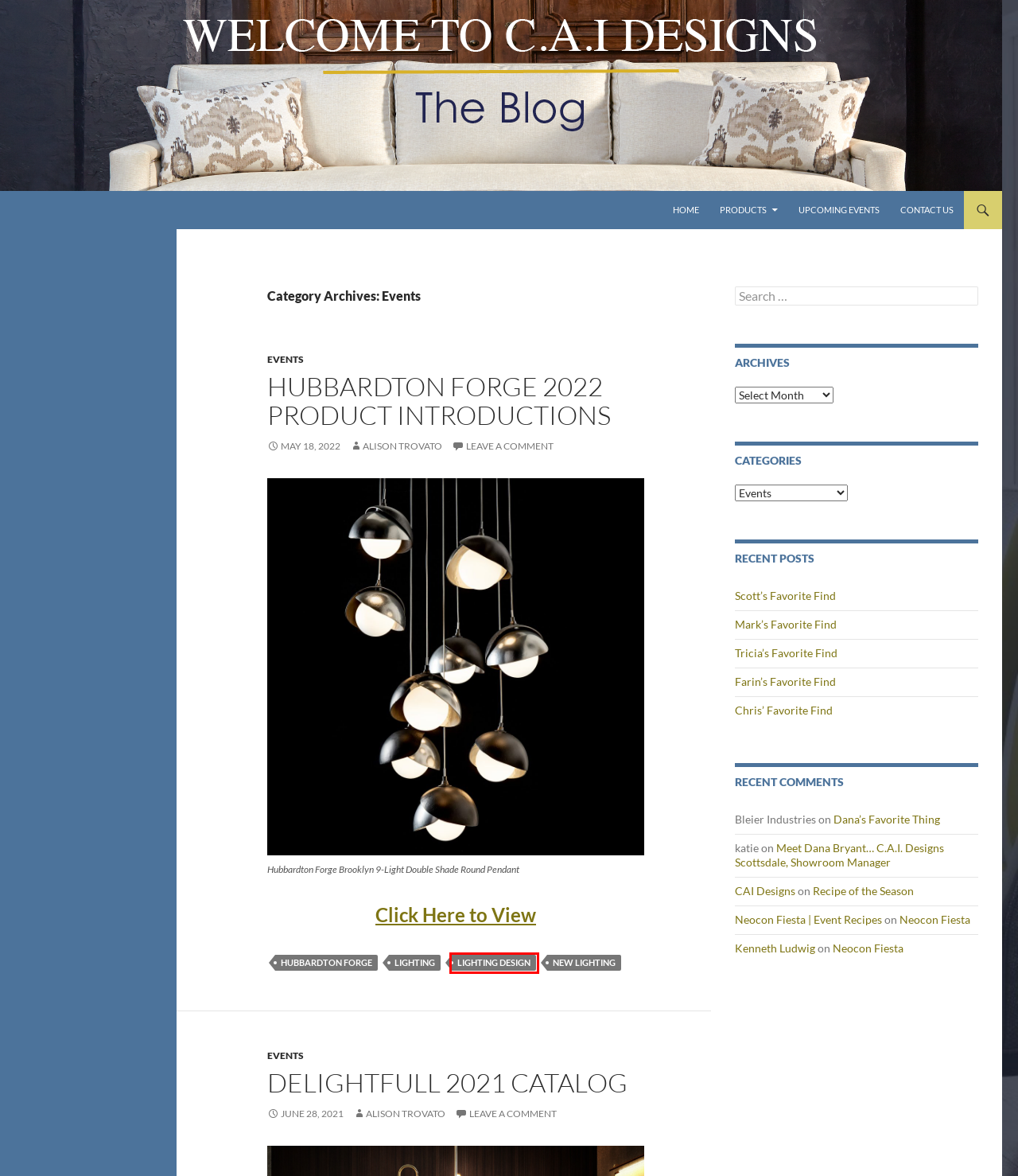You are given a webpage screenshot where a red bounding box highlights an element. Determine the most fitting webpage description for the new page that loads after clicking the element within the red bounding box. Here are the candidates:
A. Contact : Denver
B. Recipe of the Season | CAI Designs Blog
C. Mark’s Favorite Find | CAI Designs Blog
D. Contact : Chicago
E. CAI Designs Blog
F. Dana’s Favorite Thing | CAI Designs Blog
G. lighting design | CAI Designs Blog
H. DelightFULL 2021 Catalog | CAI Designs Blog

G